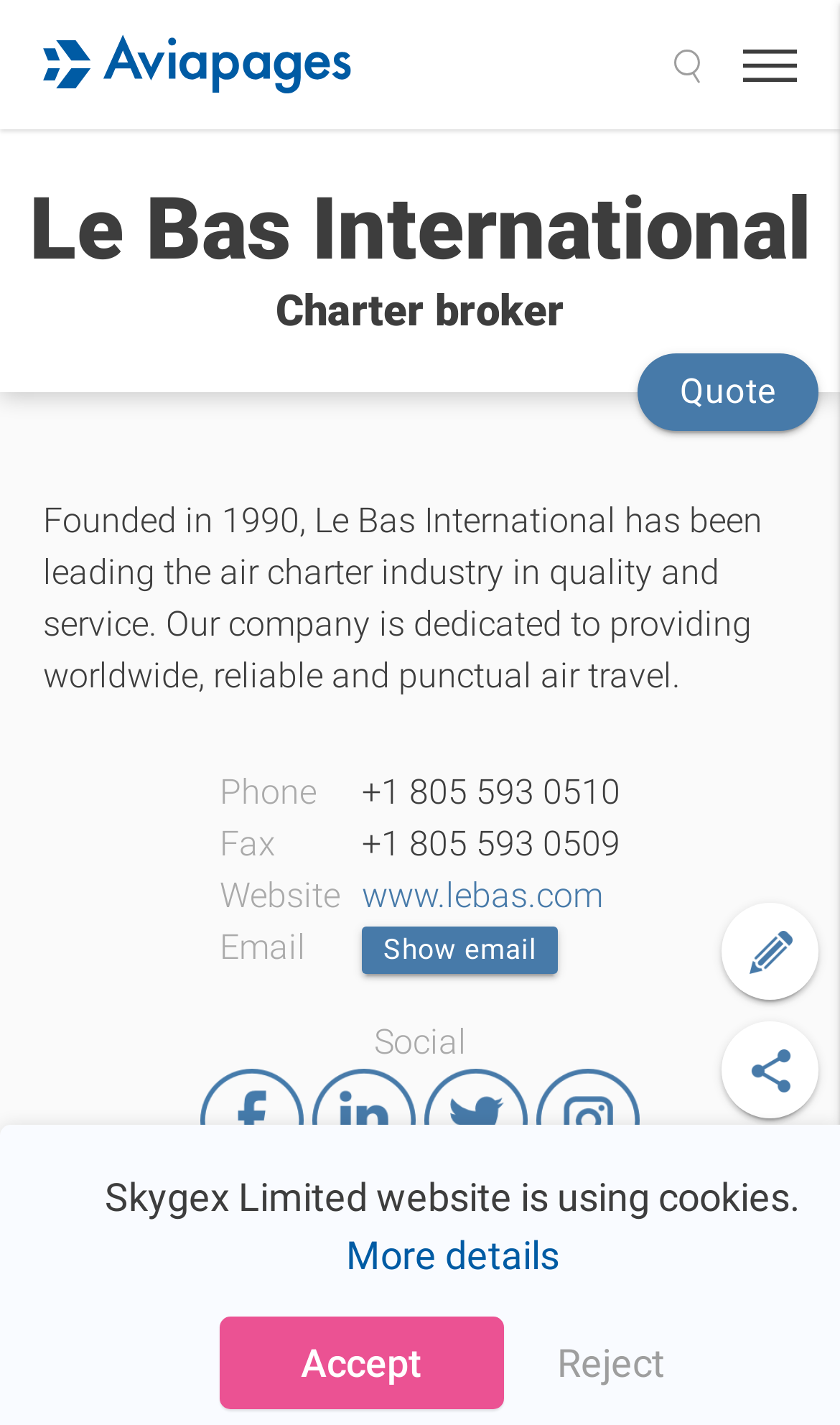Locate the bounding box coordinates of the clickable area needed to fulfill the instruction: "View author's profile".

None